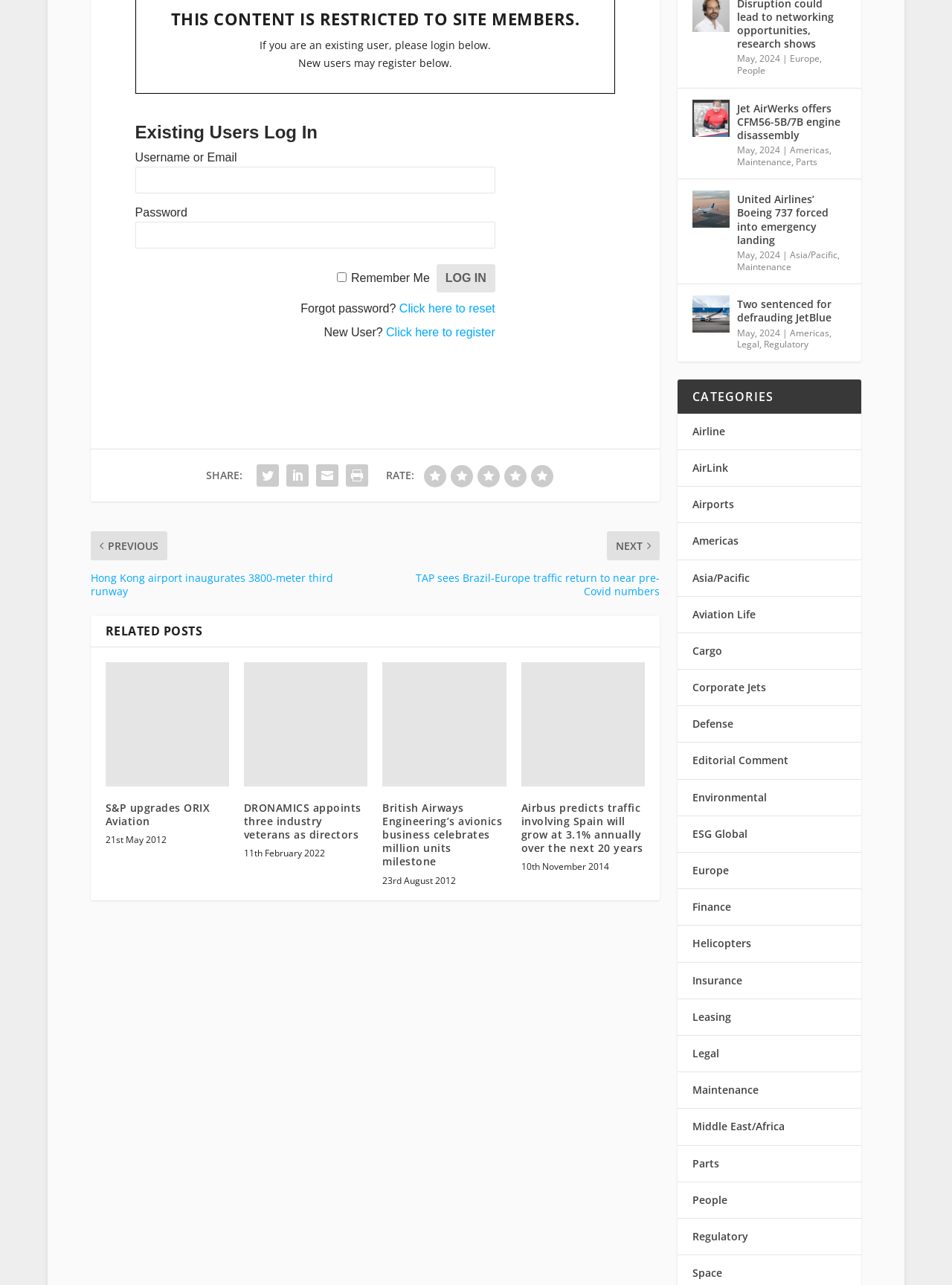Determine the bounding box for the described UI element: "Corporate Jets".

[0.727, 0.533, 0.805, 0.544]